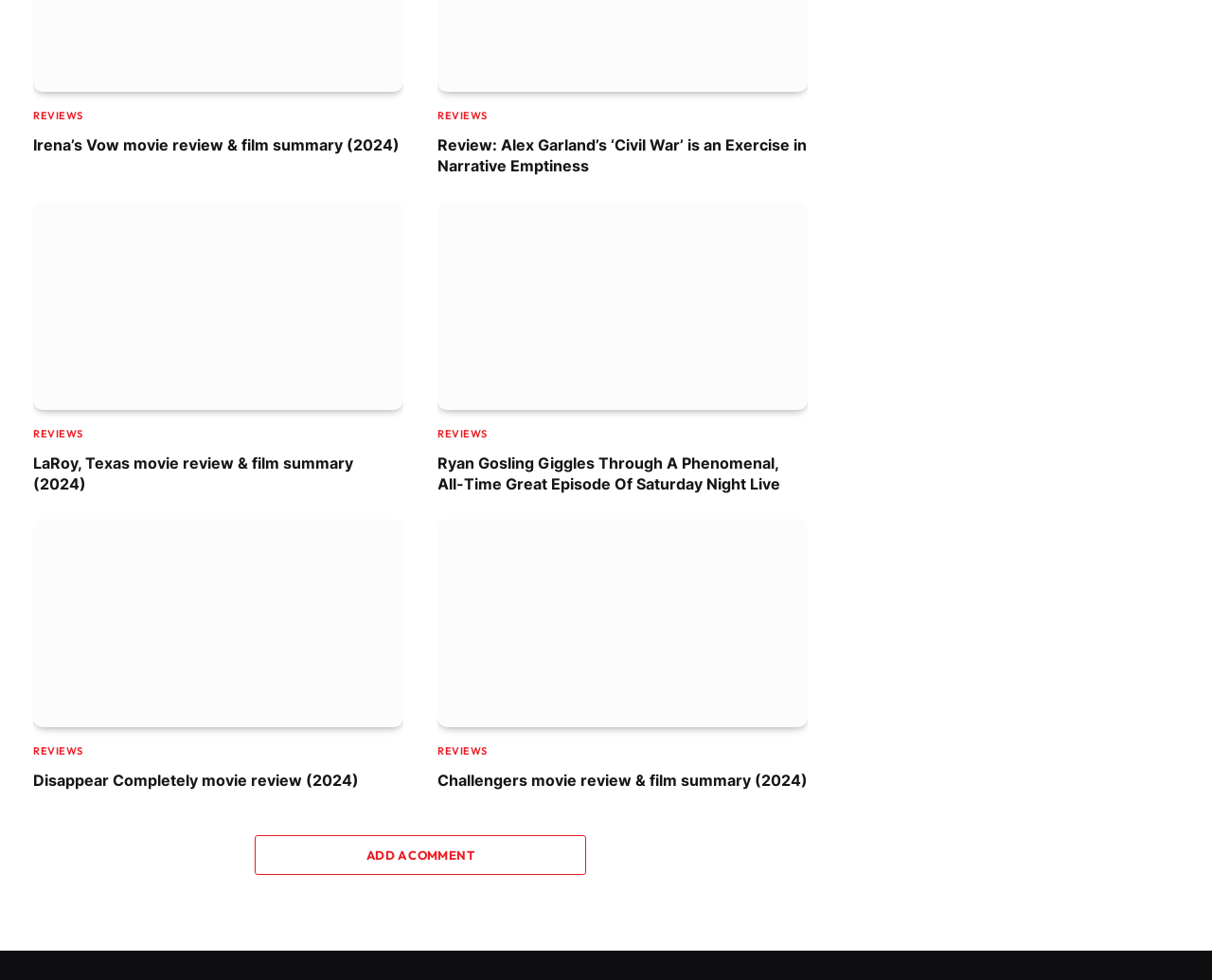Is there a comment section on this webpage?
Please provide a detailed and comprehensive answer to the question.

There is a link element with the text 'ADD A COMMENT' located at the bottom of the webpage. This suggests that there is a comment section on this webpage where users can add their comments.